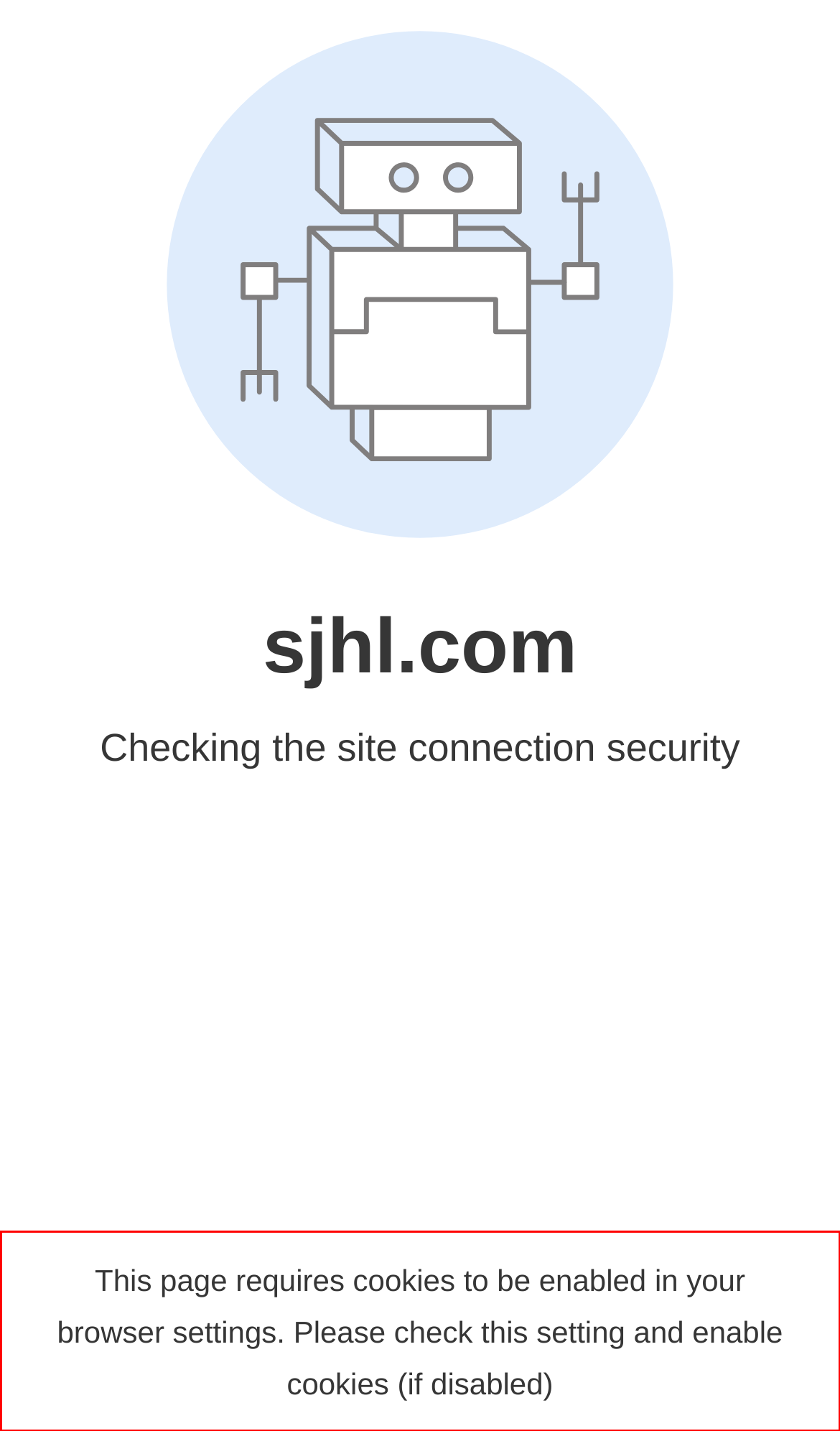Please extract the text content within the red bounding box on the webpage screenshot using OCR.

This page requires cookies to be enabled in your browser settings. Please check this setting and enable cookies (if disabled)